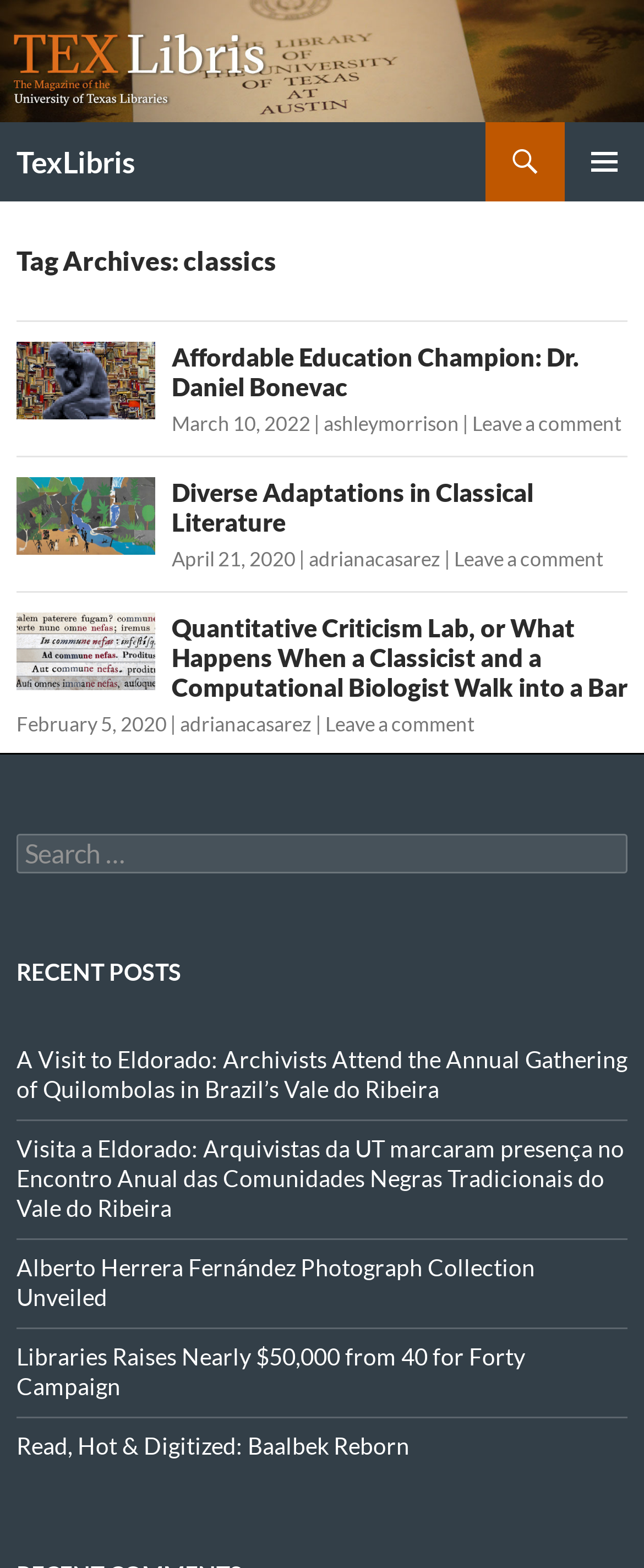How many recent posts are listed?
Analyze the image and provide a thorough answer to the question.

I looked at the 'navigation' element [68] and counted the number of 'link' elements inside it, which represent the recent posts. There are 5 links: [784], [785], [786], [787], and [788].